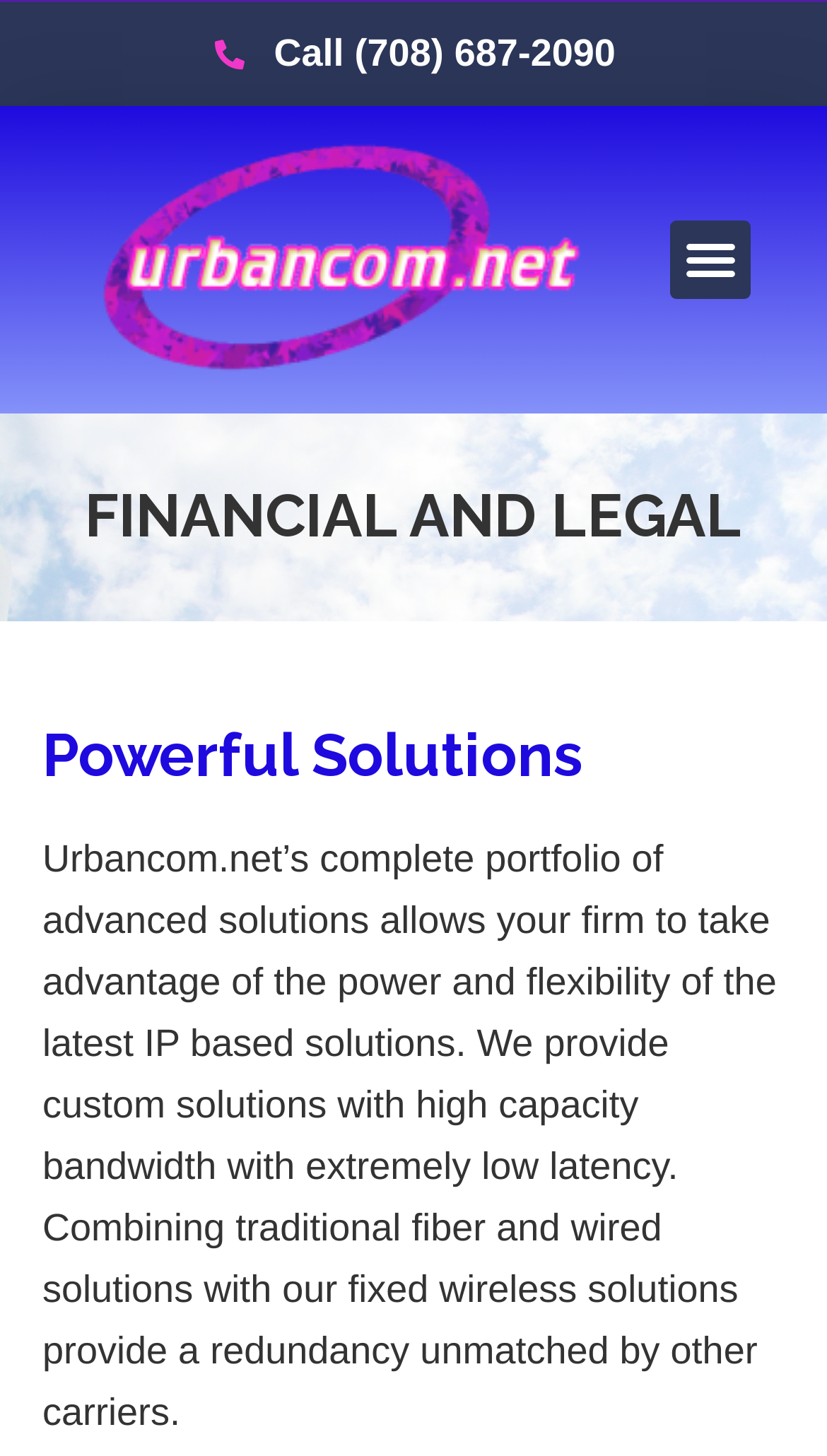What is the purpose of the company's solutions?
Provide an in-depth and detailed answer to the question.

The purpose of the company's solutions is to provide custom solutions with high capacity bandwidth and extremely low latency, as stated in the StaticText element with the text 'Urbancom.net’s complete portfolio of advanced solutions allows your firm to take advantage of the power and flexibility of the latest IP based solutions. We provide custom solutions with high capacity bandwidth with extremely low latency'.